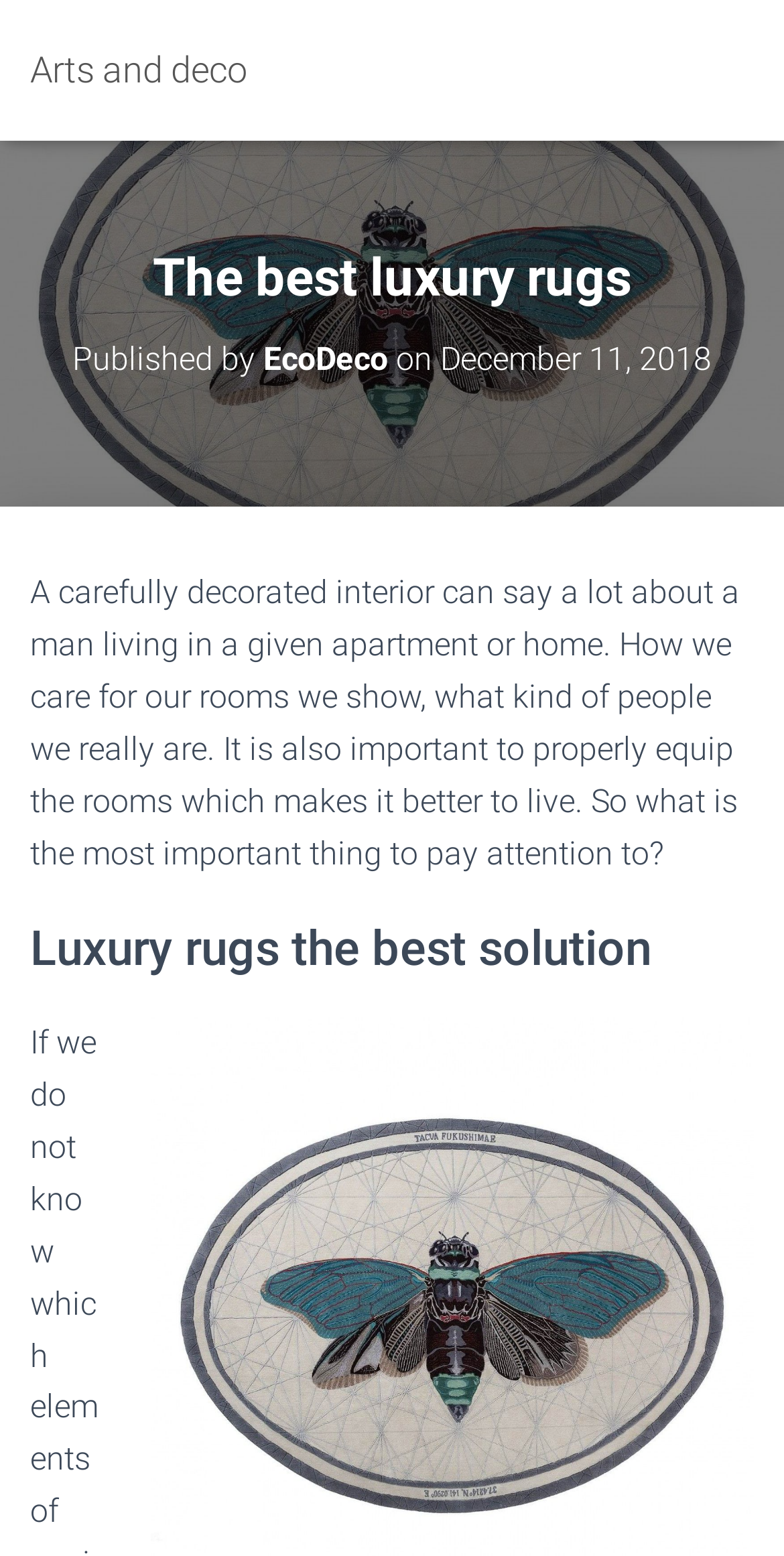Analyze the image and give a detailed response to the question:
What is the importance of properly equipping a room?

According to the text, 'So what is the most important thing to pay attention to?' is followed by the sentence 'It is also important to properly equip the rooms which makes it better to live.' This implies that properly equipping a room is important for living better.